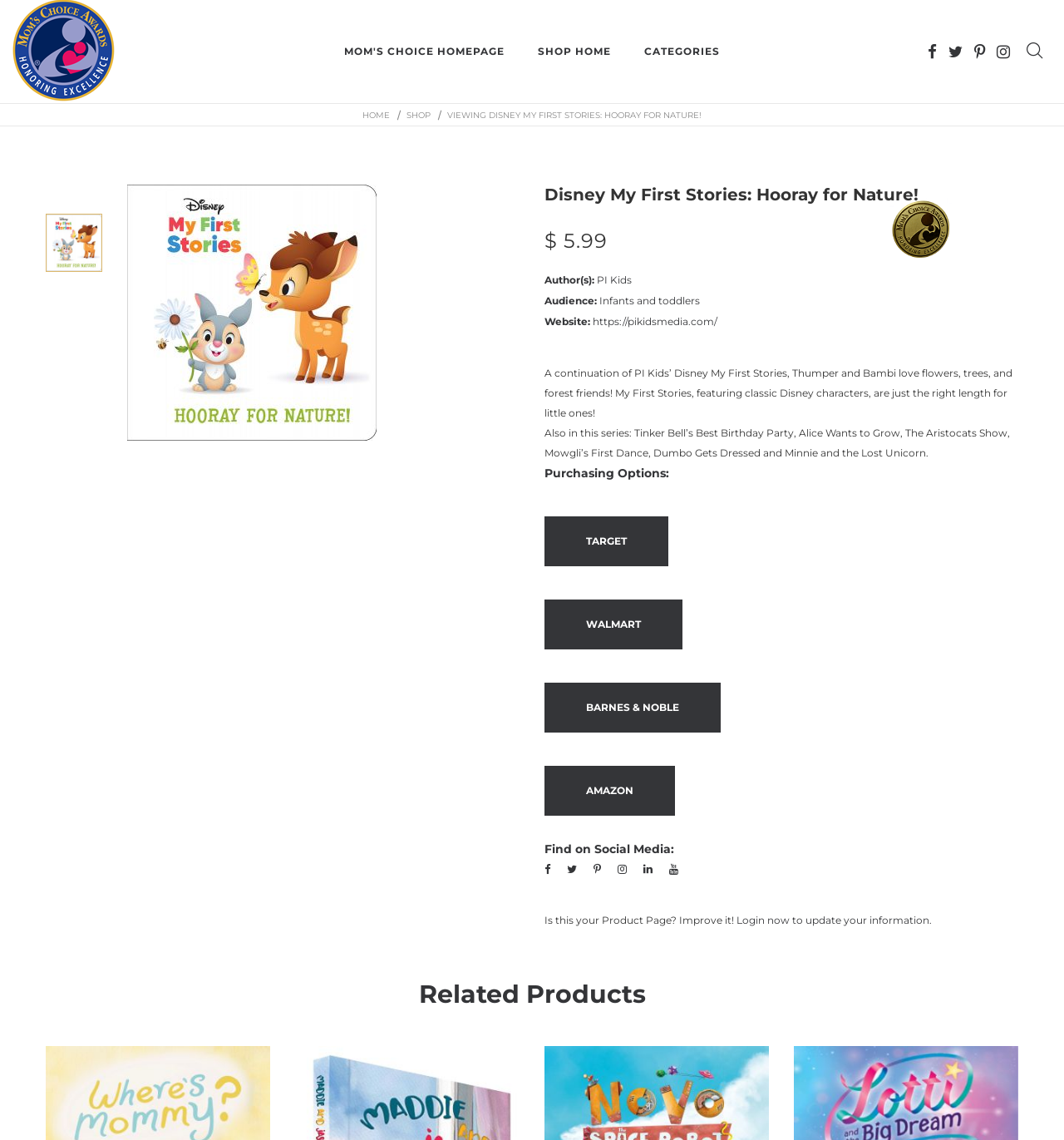Please identify the bounding box coordinates of the element's region that should be clicked to execute the following instruction: "Purchase from TARGET". The bounding box coordinates must be four float numbers between 0 and 1, i.e., [left, top, right, bottom].

[0.512, 0.453, 0.628, 0.497]